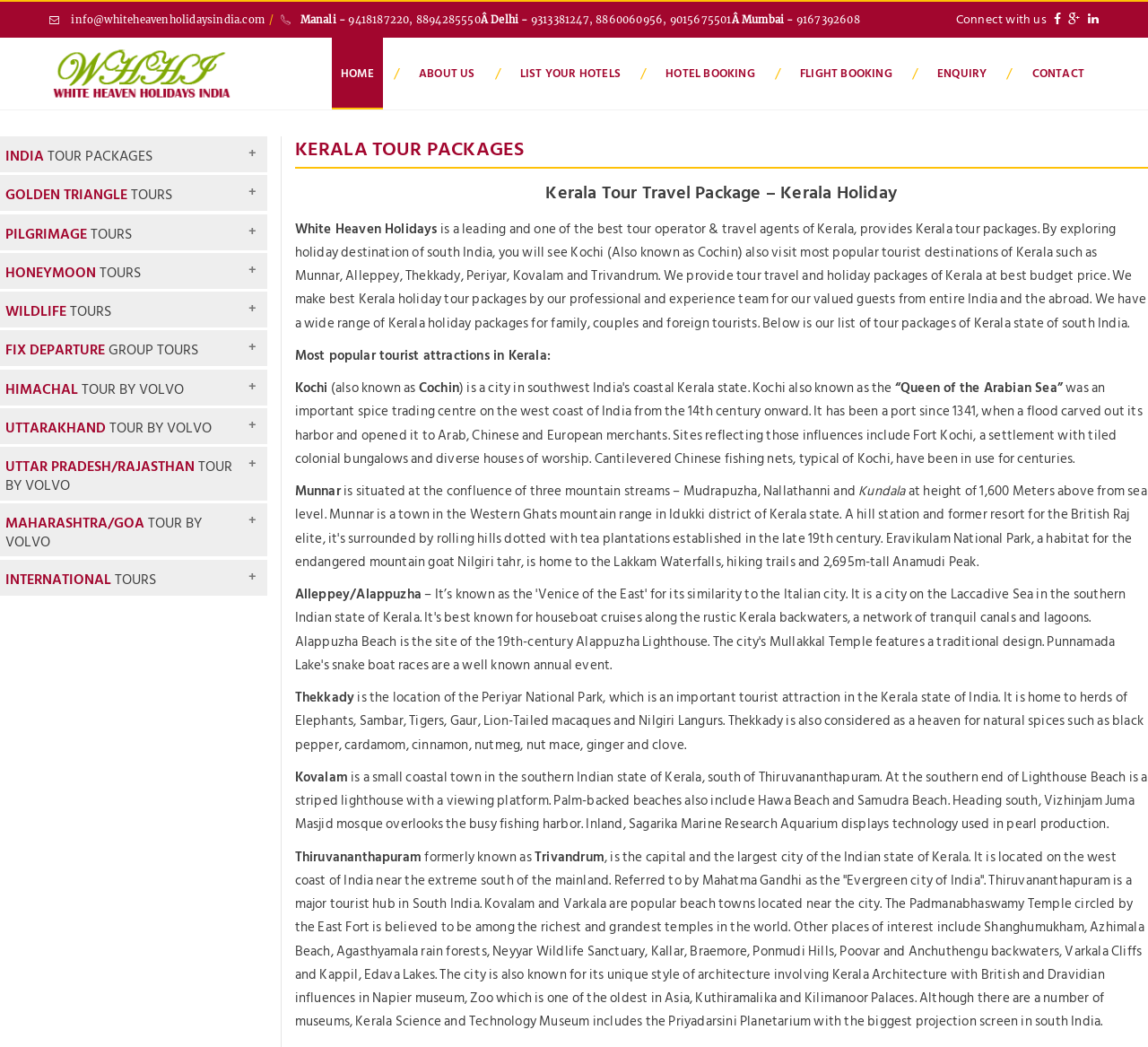Provide the bounding box coordinates of the section that needs to be clicked to accomplish the following instruction: "View Kerala Tour Packages."

[0.01, 0.425, 0.116, 0.447]